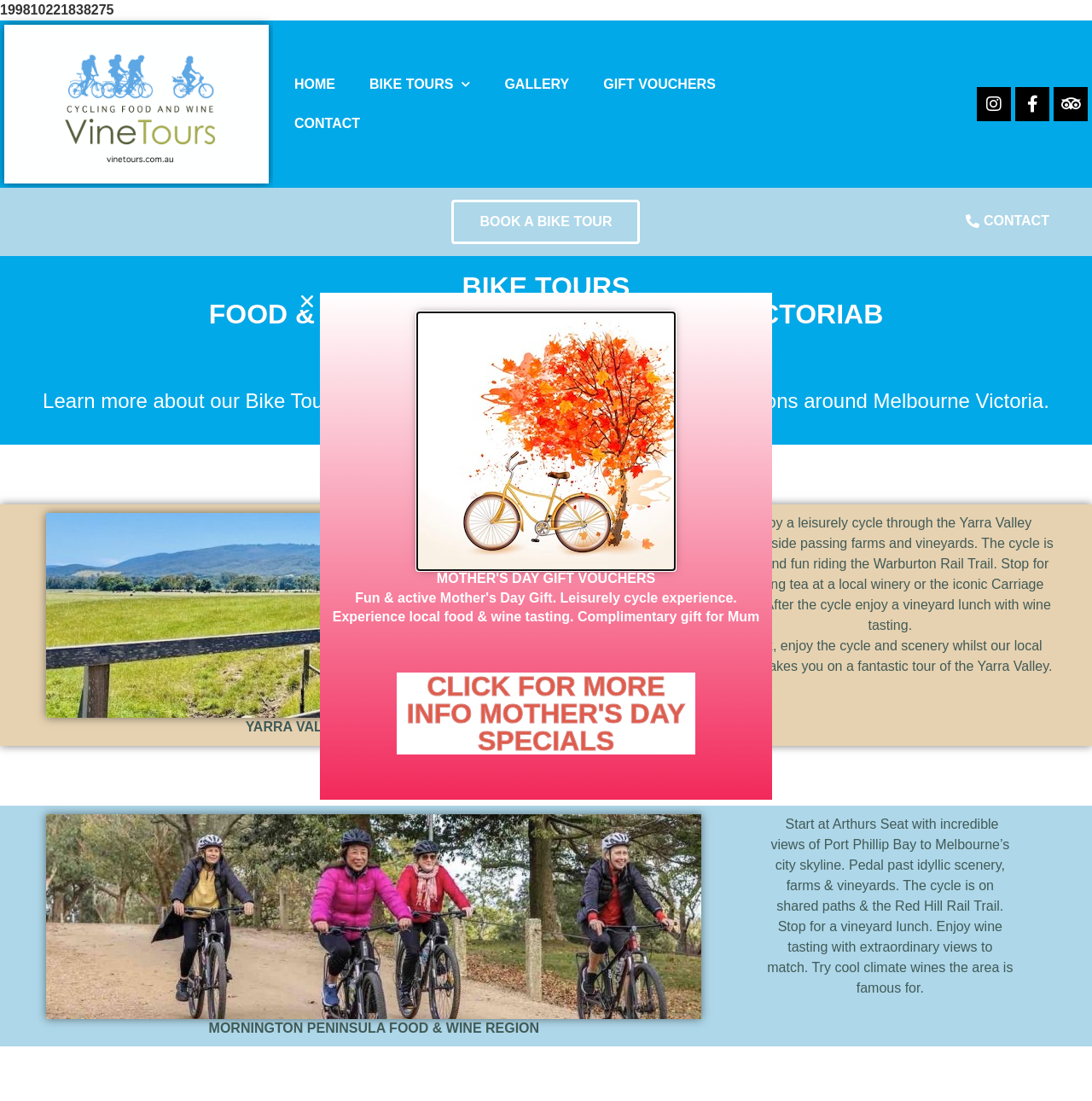What is the name of the region where you can cycle through farms and vineyards?
Provide a one-word or short-phrase answer based on the image.

Yarra Valley